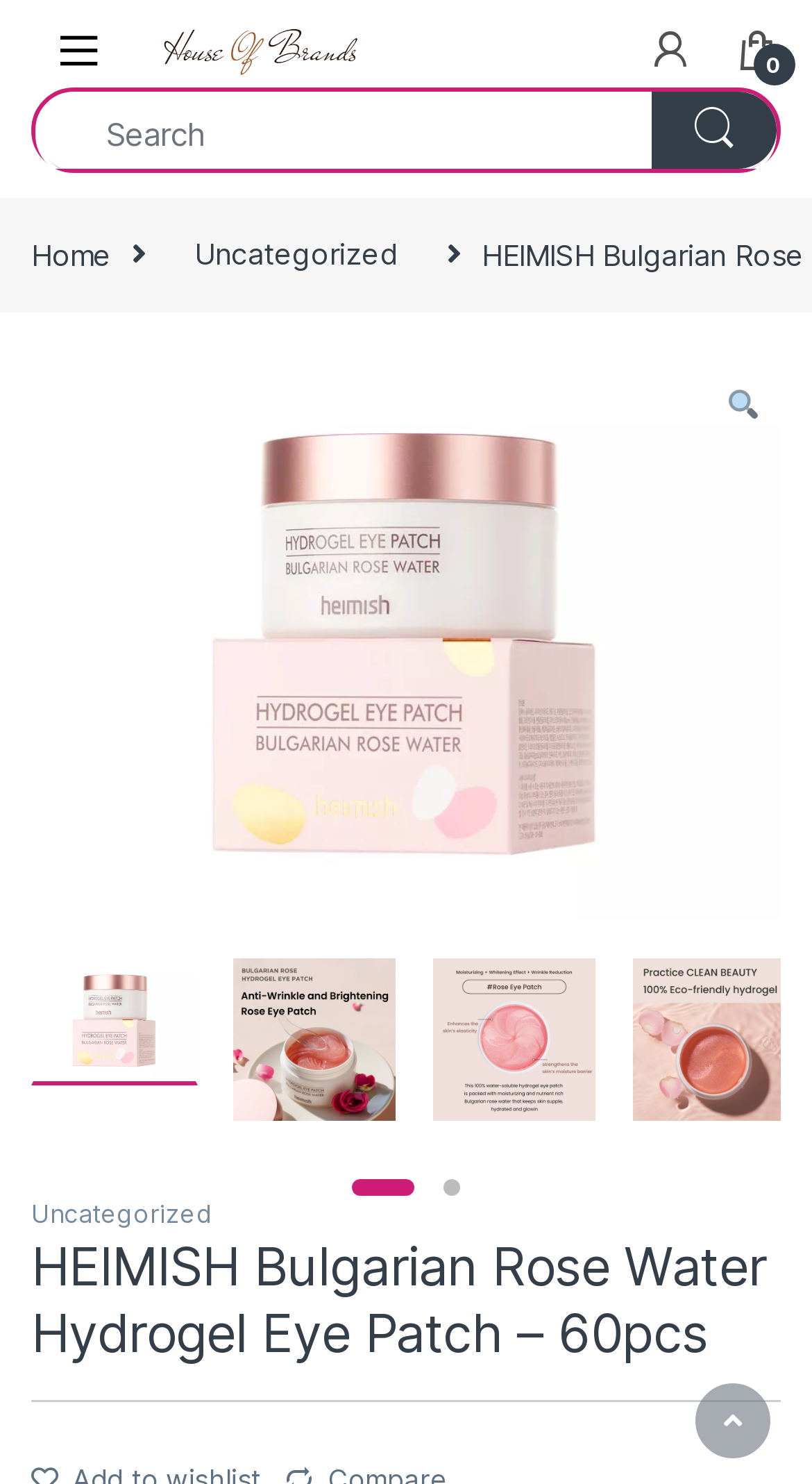Locate the bounding box coordinates of the clickable region to complete the following instruction: "Go to home page."

[0.038, 0.159, 0.137, 0.183]